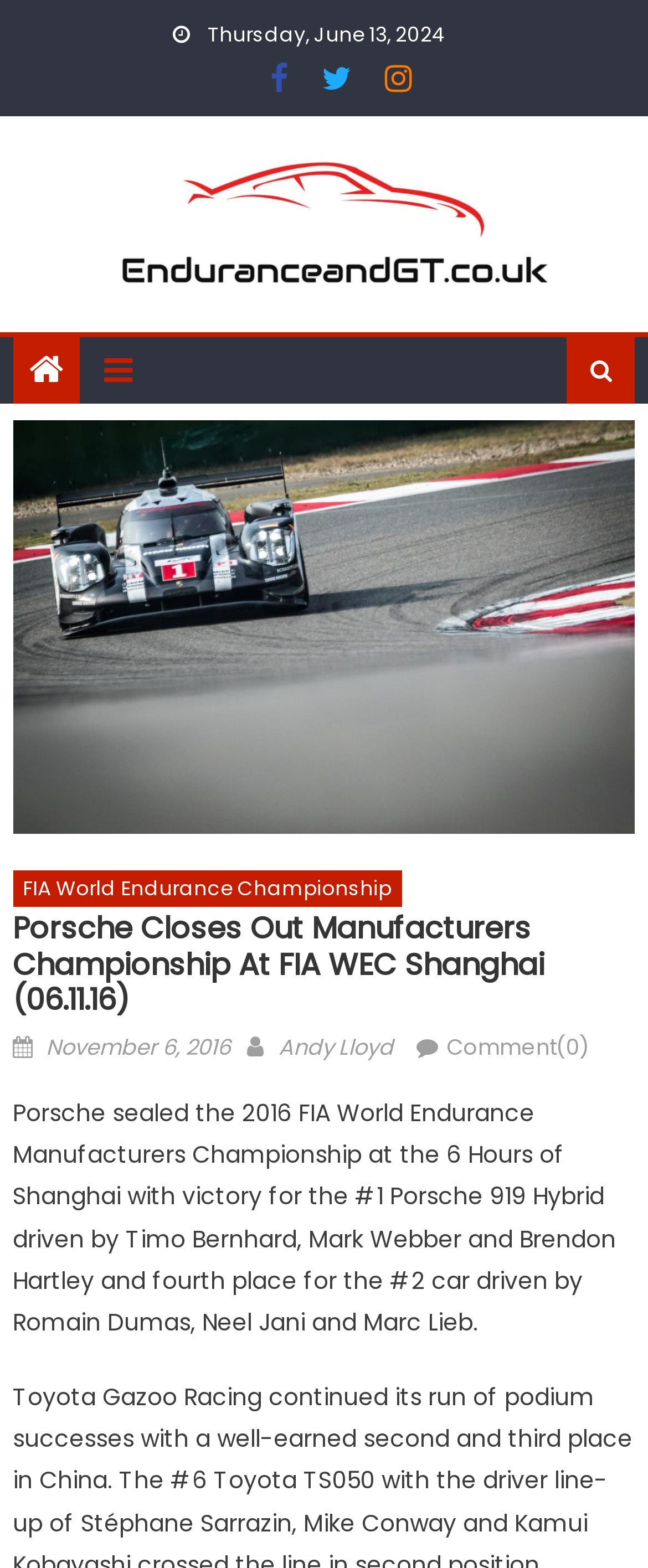Find the bounding box of the UI element described as follows: "Comment(0)".

[0.689, 0.658, 0.91, 0.678]